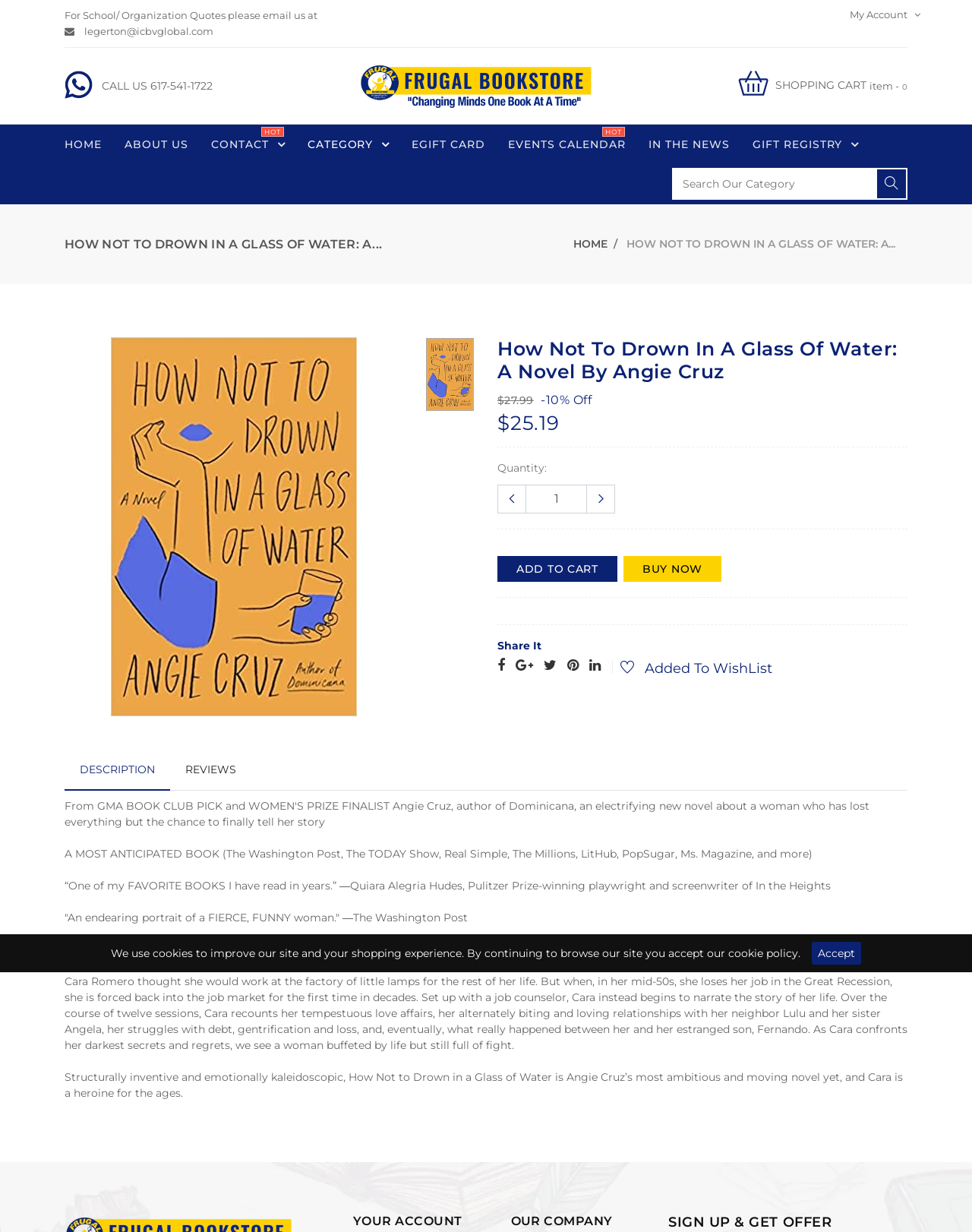From the given element description: "Accept", find the bounding box for the UI element. Provide the coordinates as four float numbers between 0 and 1, in the order [left, top, right, bottom].

[0.835, 0.764, 0.886, 0.783]